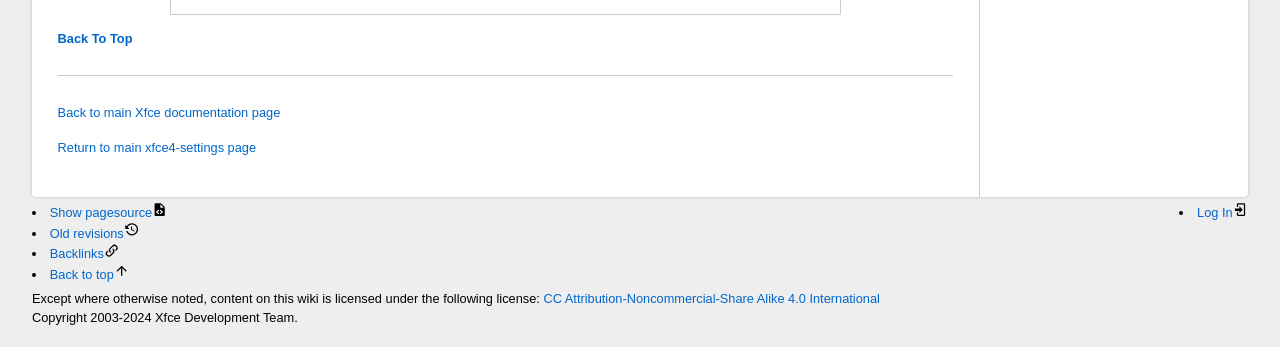Extract the bounding box of the UI element described as: "Back to top".

[0.039, 0.755, 0.101, 0.798]